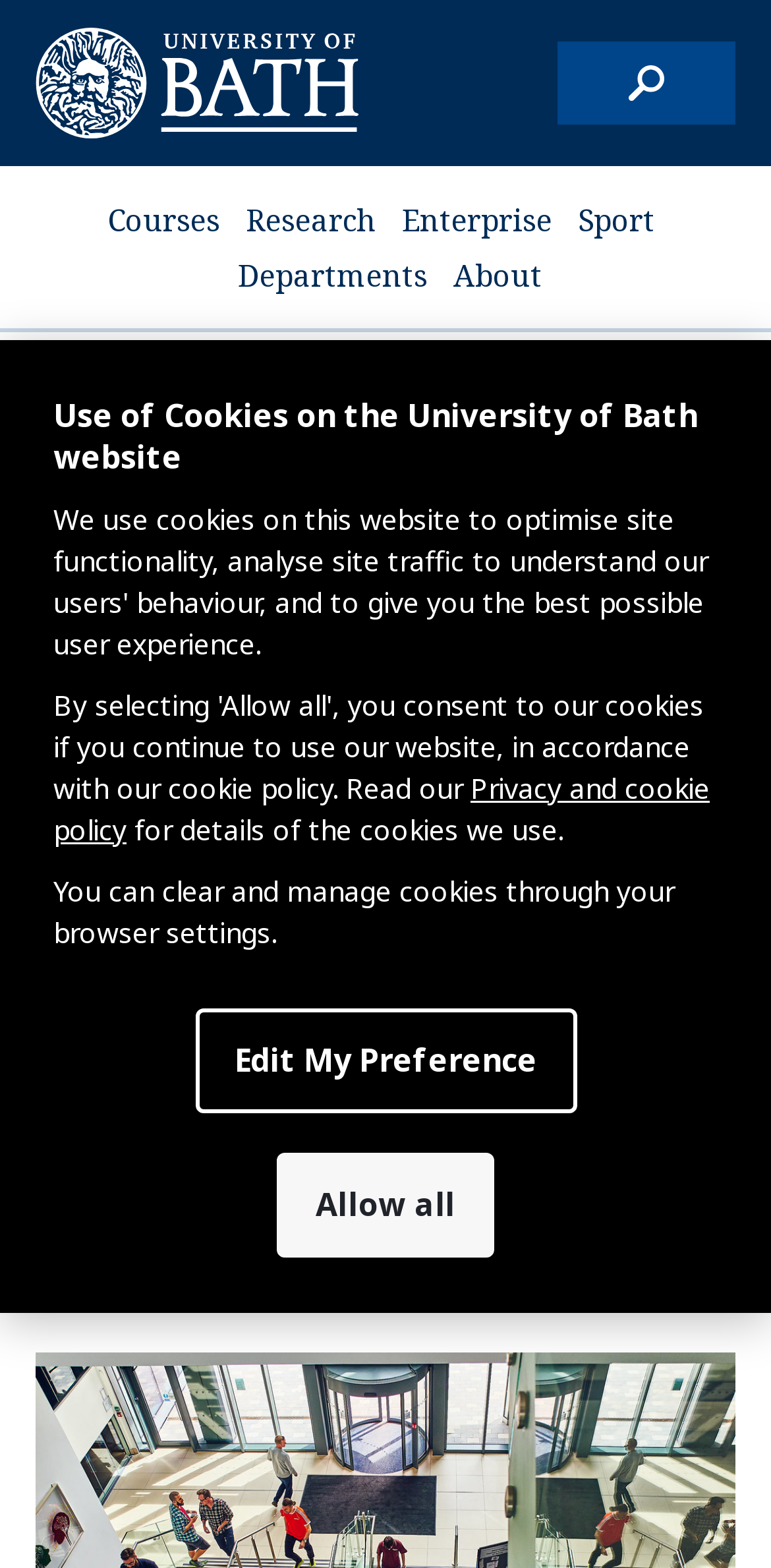Respond to the following question with a brief word or phrase:
What is the current status of this project?

In progress